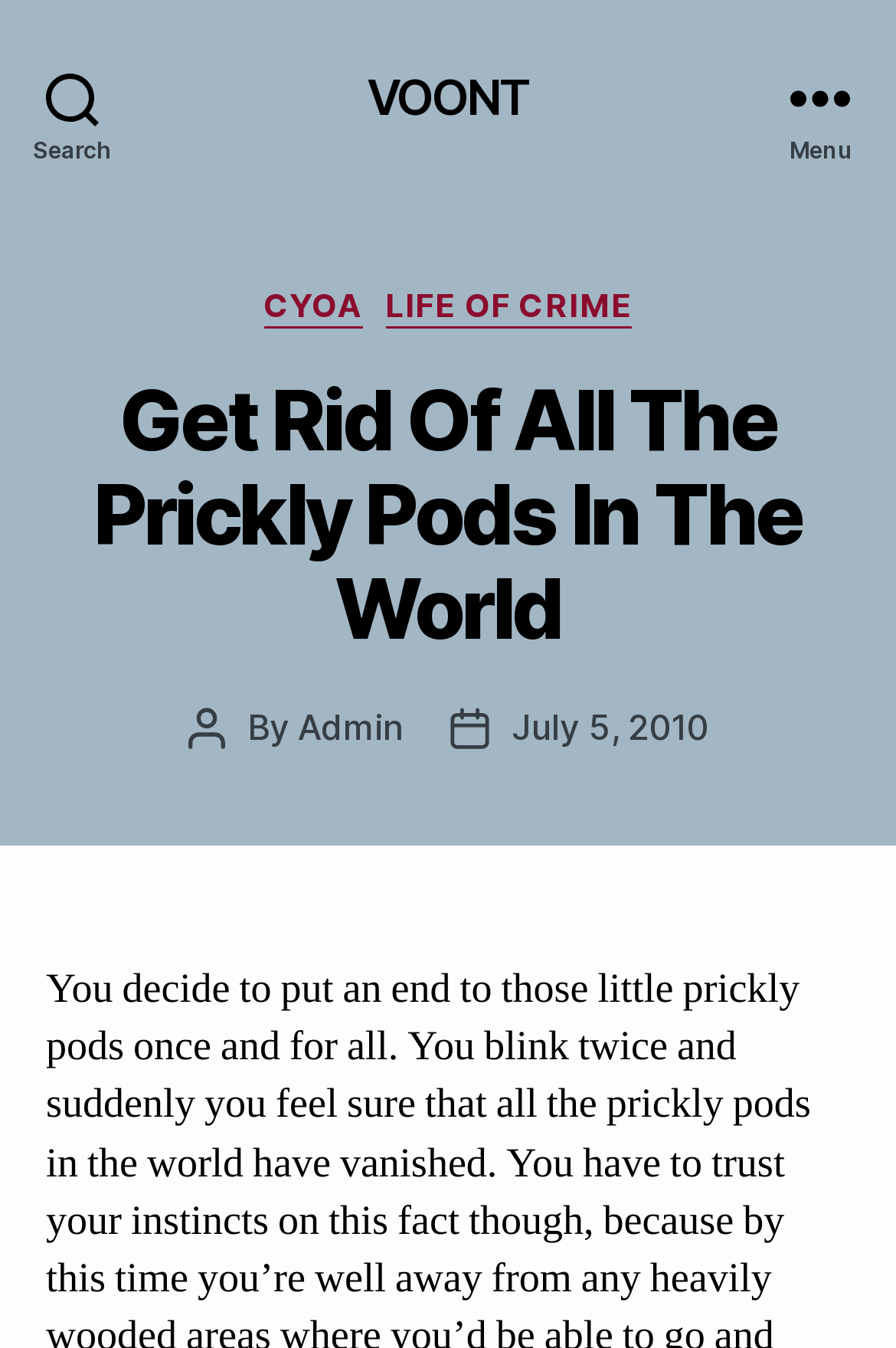Identify the coordinates of the bounding box for the element described below: "Search". Return the coordinates as four float numbers between 0 and 1: [left, top, right, bottom].

[0.0, 0.0, 0.162, 0.143]